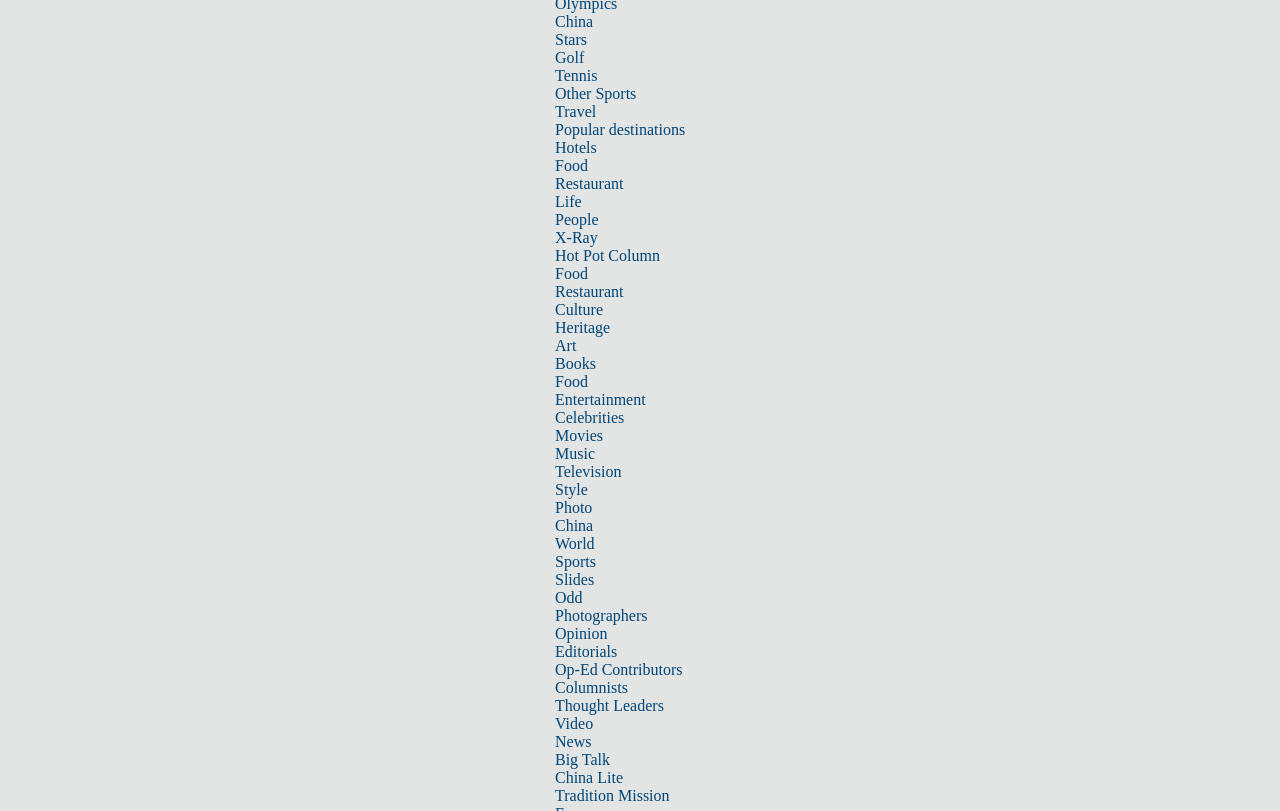Using the format (top-left x, top-left y, bottom-right x, bottom-right y), provide the bounding box coordinates for the described UI element. All values should be floating point numbers between 0 and 1: Hot Pot Column

[0.434, 0.305, 0.516, 0.326]